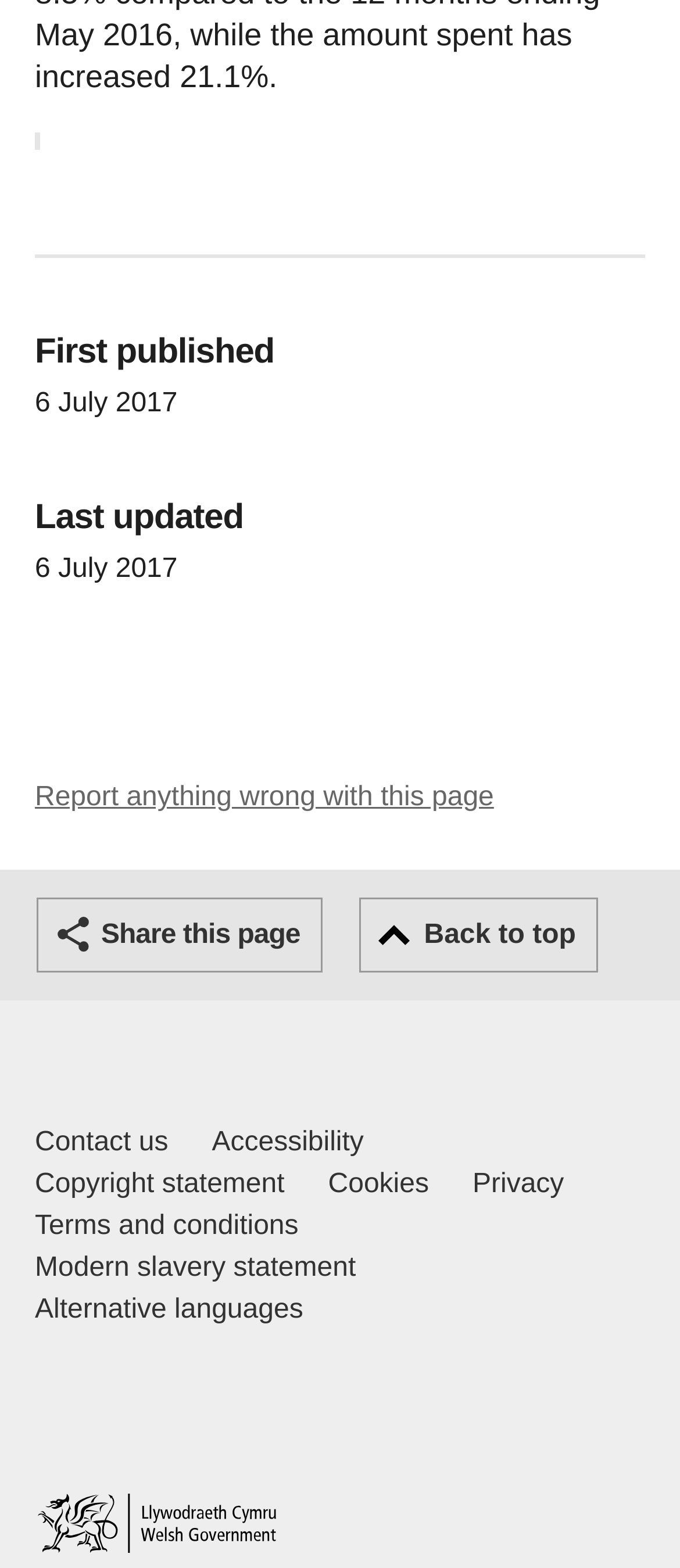Using a single word or phrase, answer the following question: 
How many footer links are available?

8